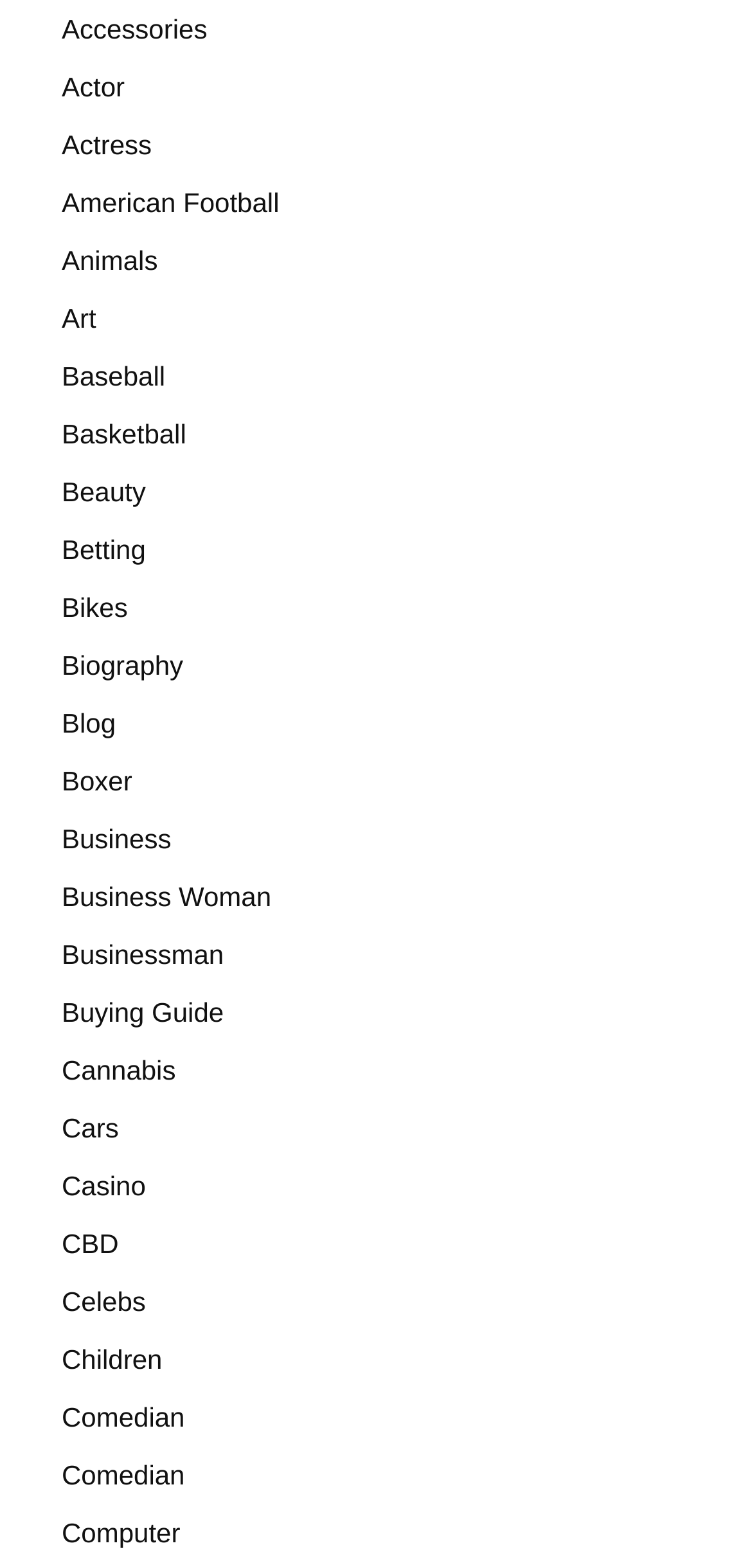Provide the bounding box coordinates of the HTML element described as: "Business". The bounding box coordinates should be four float numbers between 0 and 1, i.e., [left, top, right, bottom].

[0.082, 0.525, 0.228, 0.545]